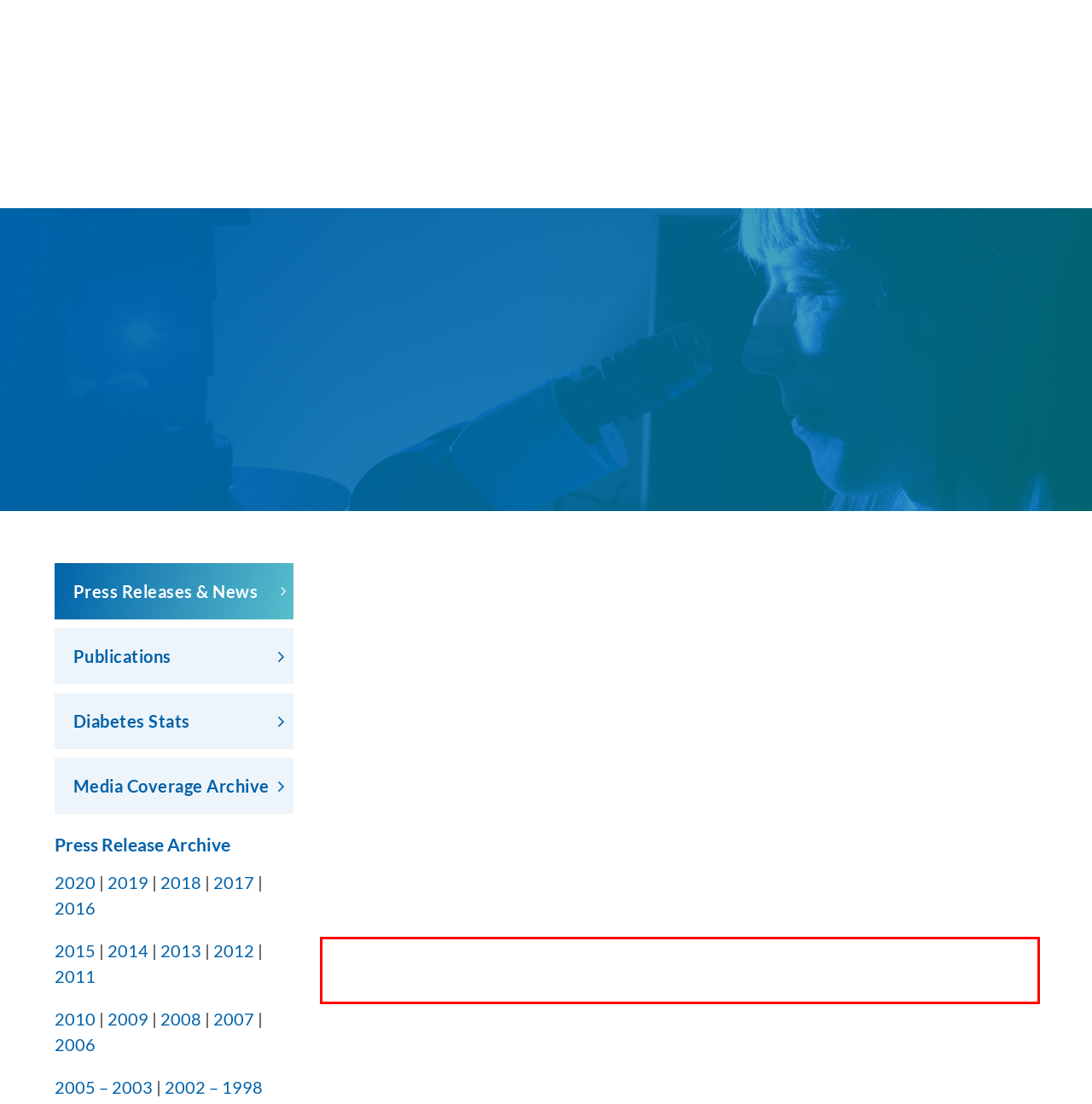Perform OCR on the text inside the red-bordered box in the provided screenshot and output the content.

“This ‘exceptional’ designation from Charity Navigator differentiates this diabetes foundation from its peers and demonstrates to the public it is worthy of their trust.”